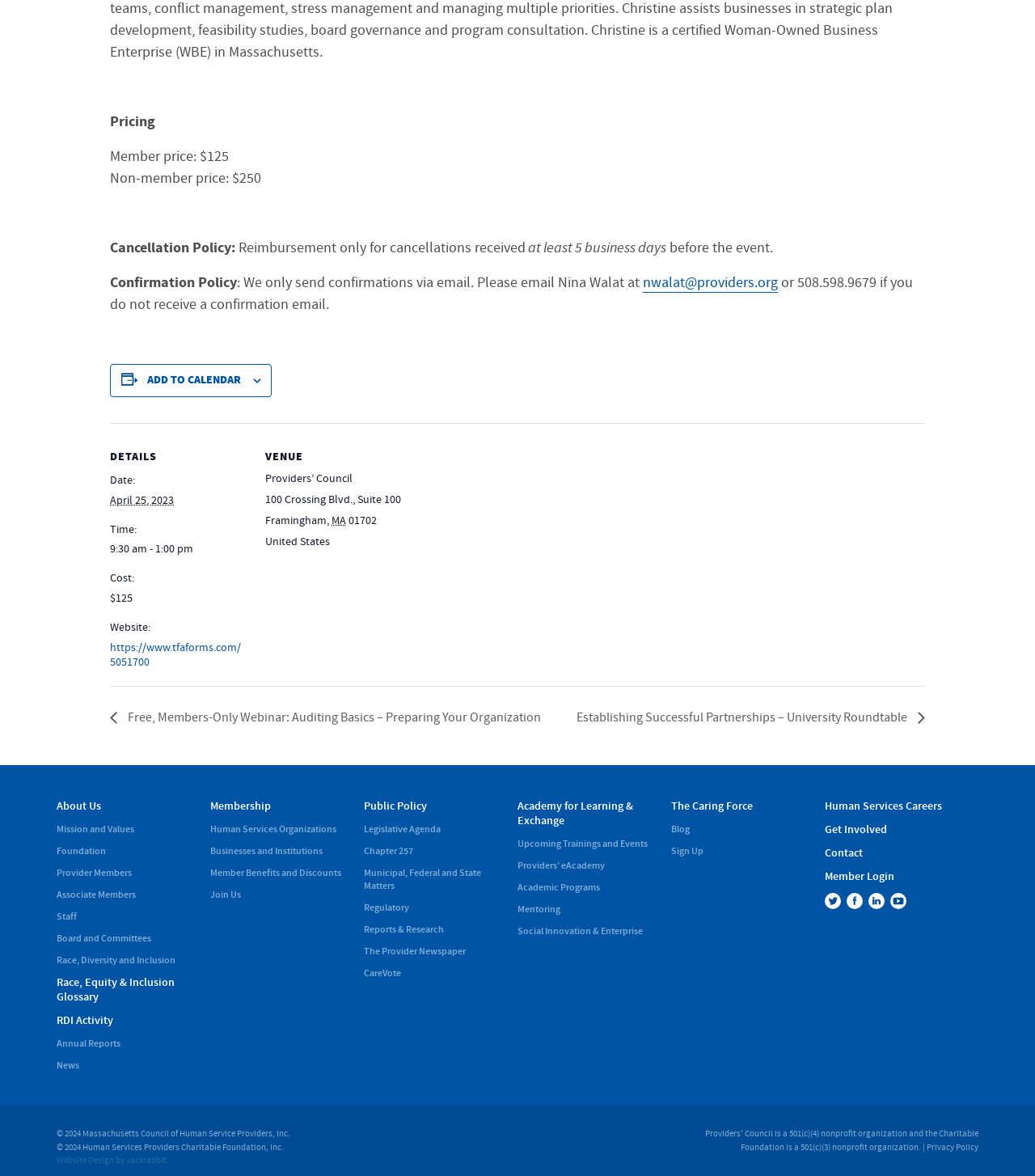Determine the bounding box coordinates of the clickable region to follow the instruction: "Click the 'ADD TO CALENDAR' button".

[0.106, 0.31, 0.262, 0.338]